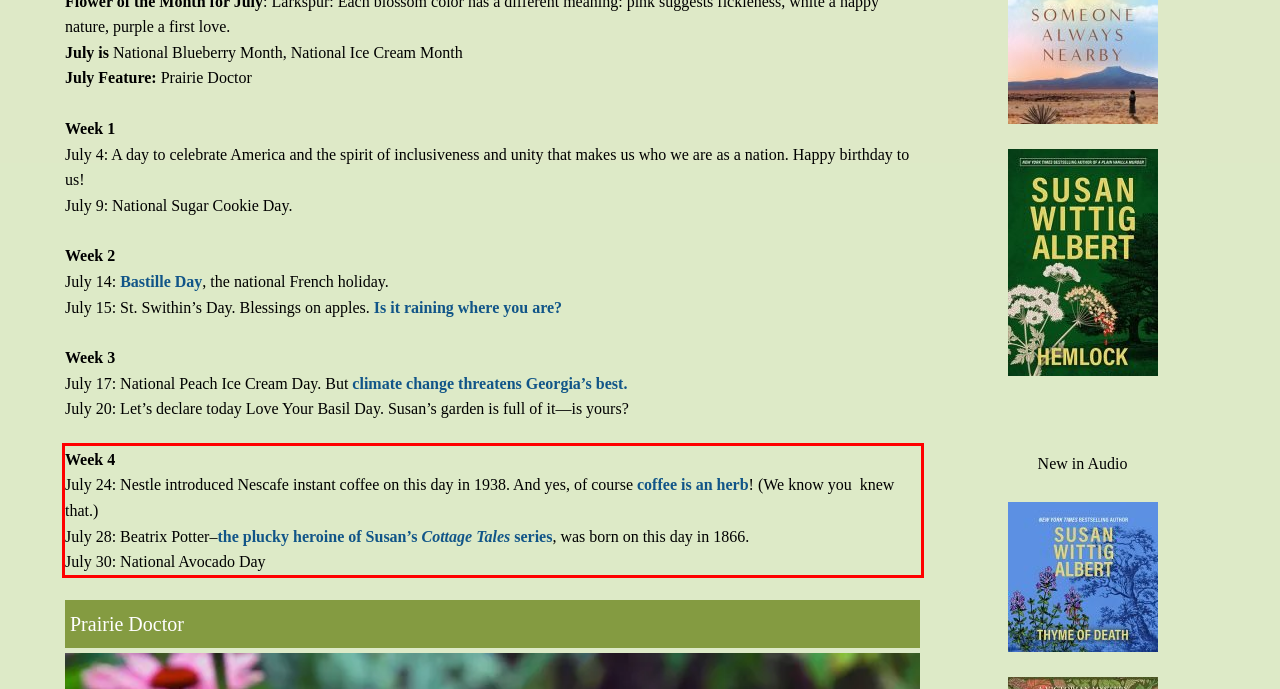Extract and provide the text found inside the red rectangle in the screenshot of the webpage.

Week 4 July 24: Nestle introduced Nescafe instant coffee on this day in 1938. And yes, of course coffee is an herb! (We know you knew that.) July 28: Beatrix Potter–the plucky heroine of Susan’s Cottage Tales series, was born on this day in 1866. July 30: National Avocado Day